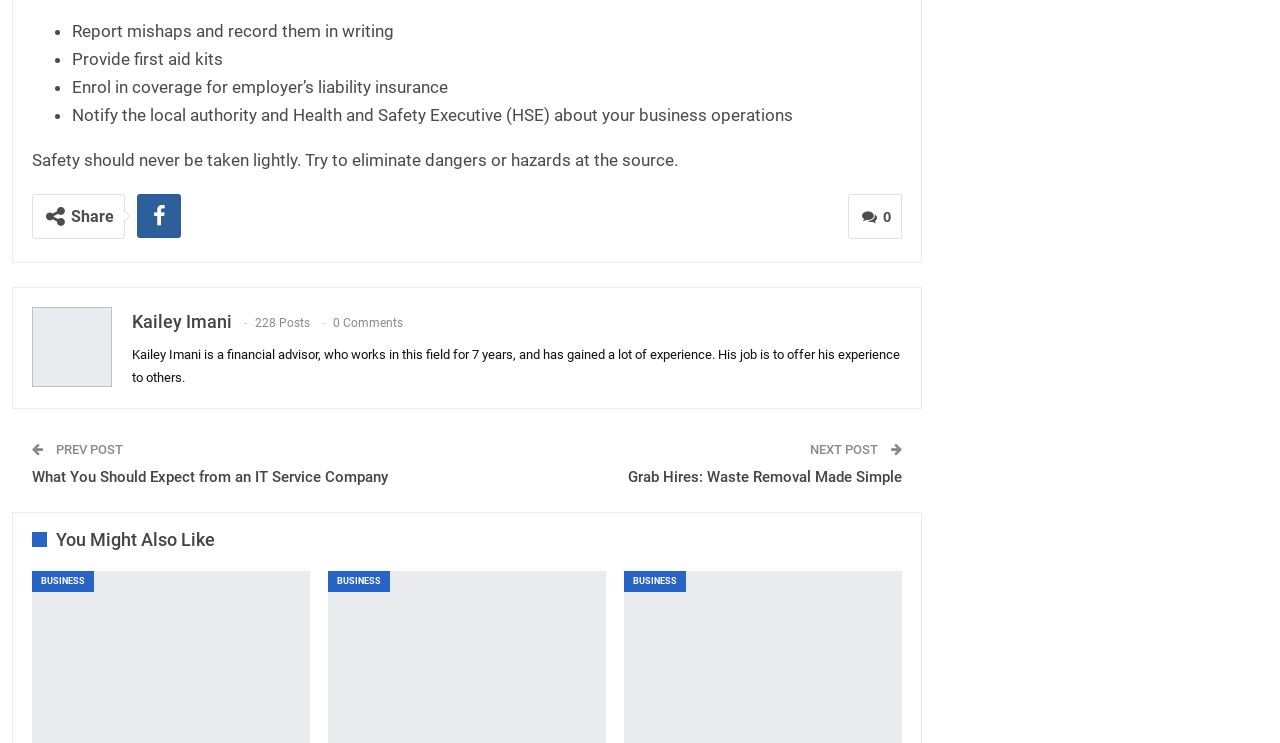Can you give a detailed response to the following question using the information from the image? What is the first safety measure mentioned?

The first safety measure mentioned is 'Report mishaps and record them in writing', which is indicated by the first bullet point on the webpage.